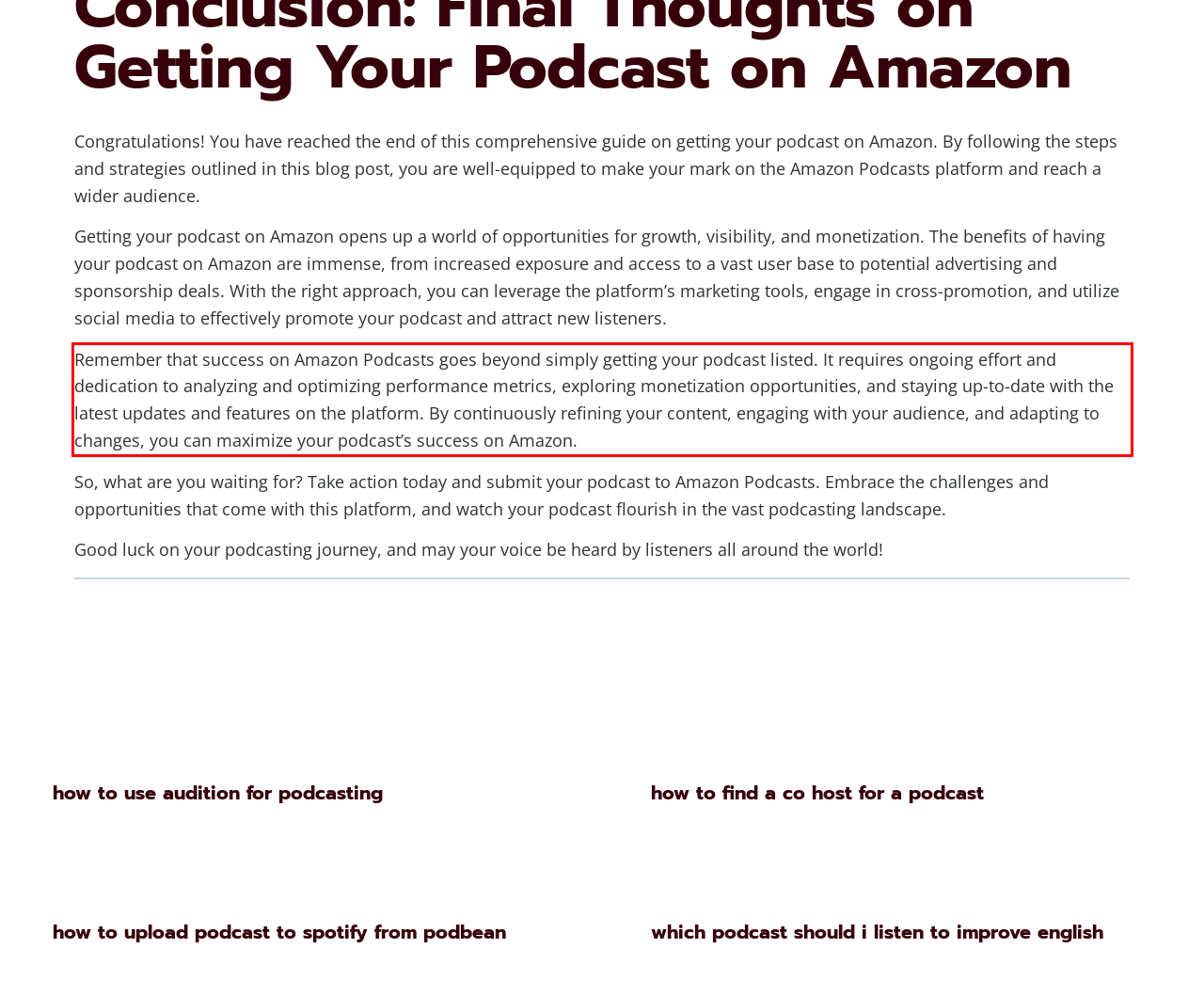Please analyze the screenshot of a webpage and extract the text content within the red bounding box using OCR.

Remember that success on Amazon Podcasts goes beyond simply getting your podcast listed. It requires ongoing effort and dedication to analyzing and optimizing performance metrics, exploring monetization opportunities, and staying up-to-date with the latest updates and features on the platform. By continuously refining your content, engaging with your audience, and adapting to changes, you can maximize your podcast’s success on Amazon.